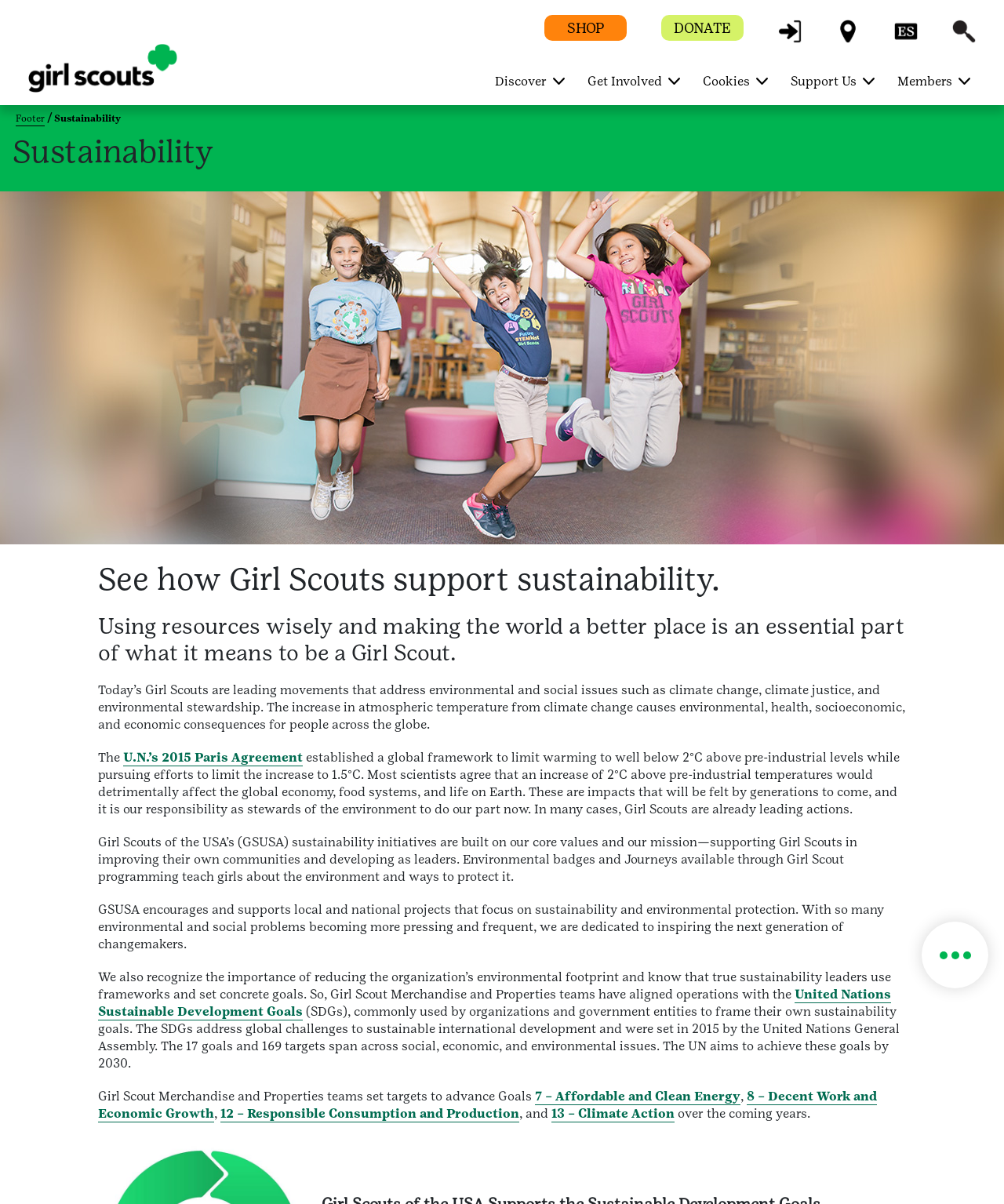What is the goal of the United Nations regarding the Sustainable Development Goals?
Please give a detailed and elaborate answer to the question based on the image.

The webpage states that the United Nations aims to achieve the Sustainable Development Goals by 2030, which is a clear indication of the UN's goal regarding these goals.